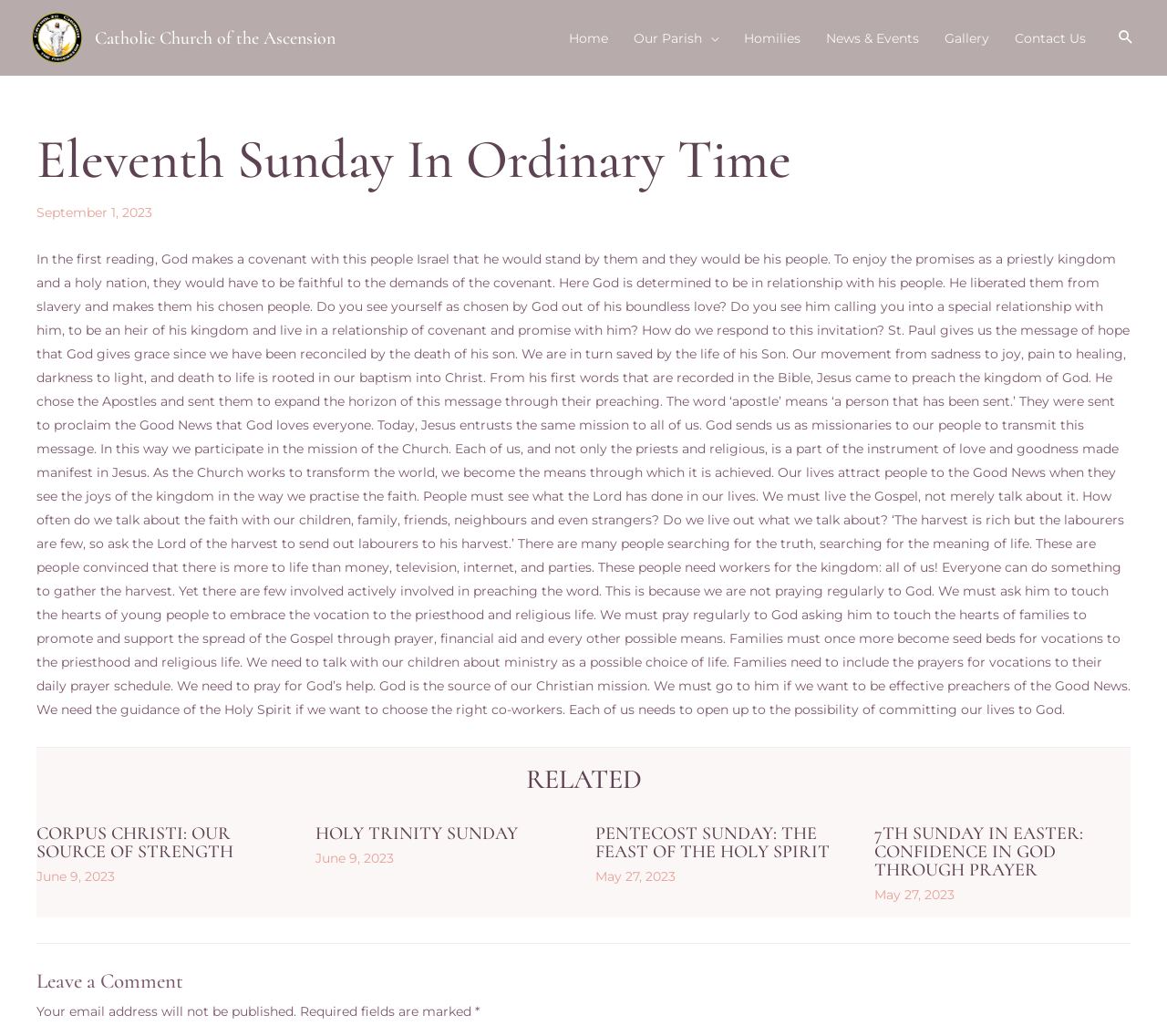Using a single word or phrase, answer the following question: 
What is the purpose of the navigation section?

To navigate the website